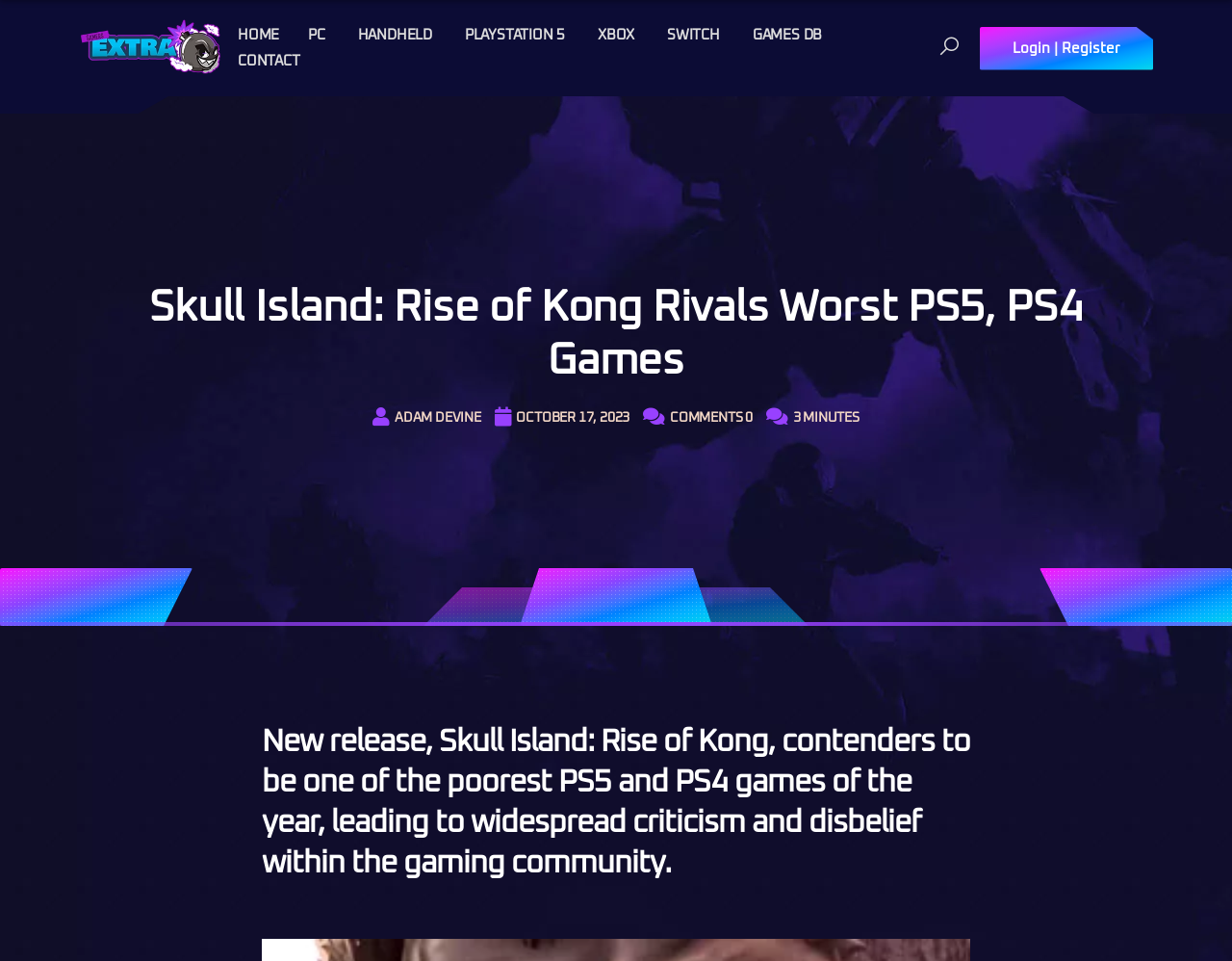How many comments does the article have?
Using the information from the image, provide a comprehensive answer to the question.

I checked the comment count displayed below the article title and saw that it says 'COMMENTS 0'.